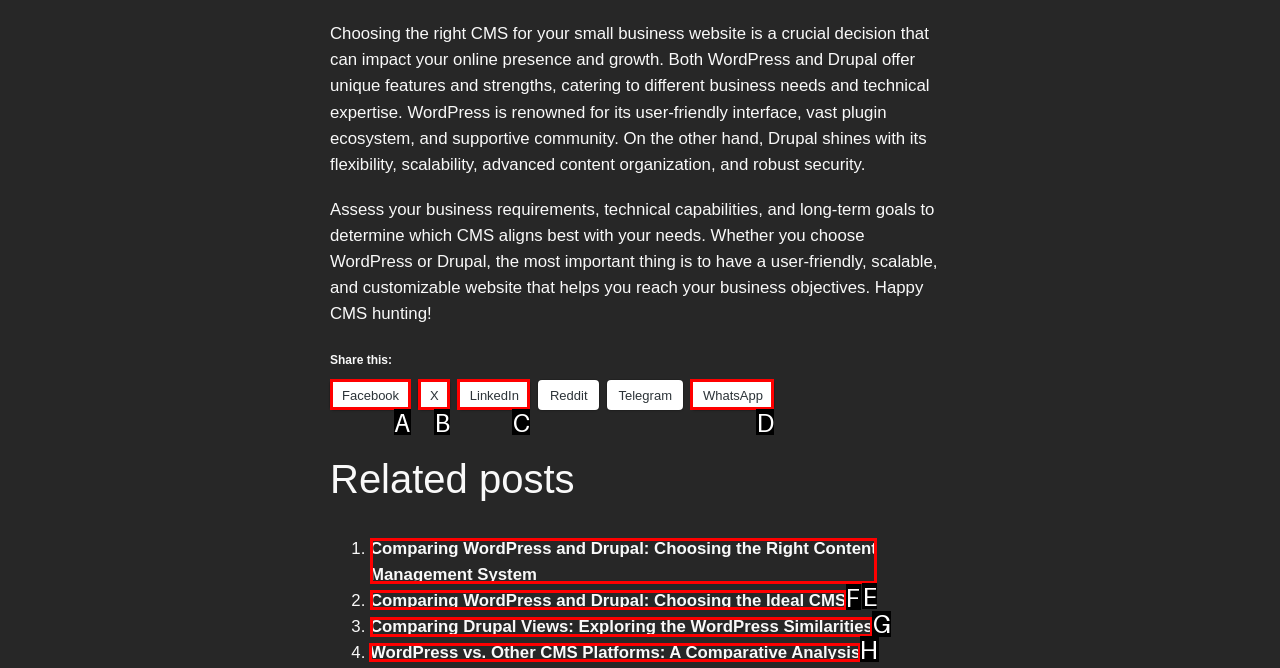Identify which HTML element should be clicked to fulfill this instruction: Read related post 'WordPress vs. Other CMS Platforms: A Comparative Analysis' Reply with the correct option's letter.

H